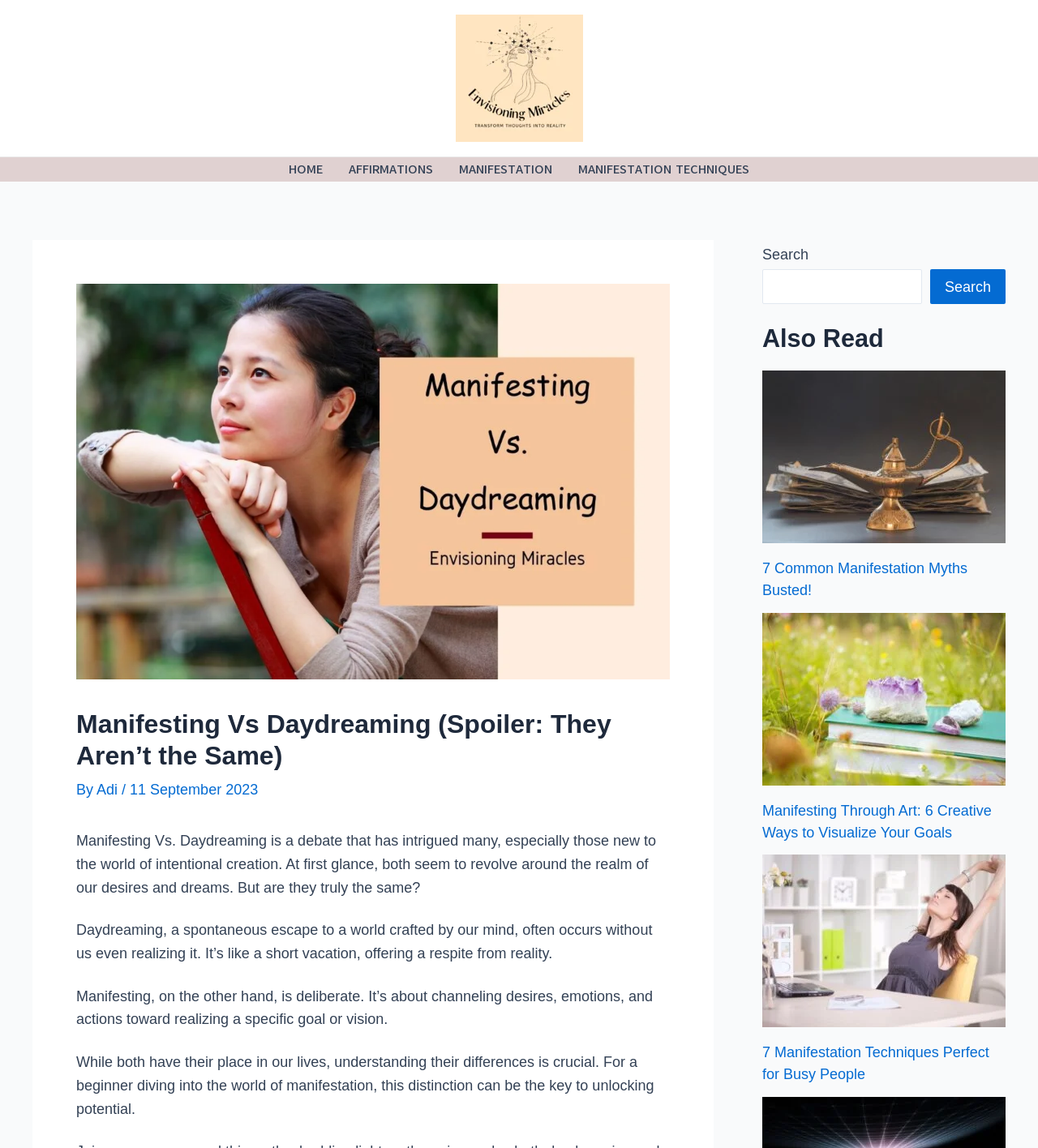Given the element description: "parent_node: Search name="s"", predict the bounding box coordinates of the UI element it refers to, using four float numbers between 0 and 1, i.e., [left, top, right, bottom].

[0.734, 0.234, 0.888, 0.265]